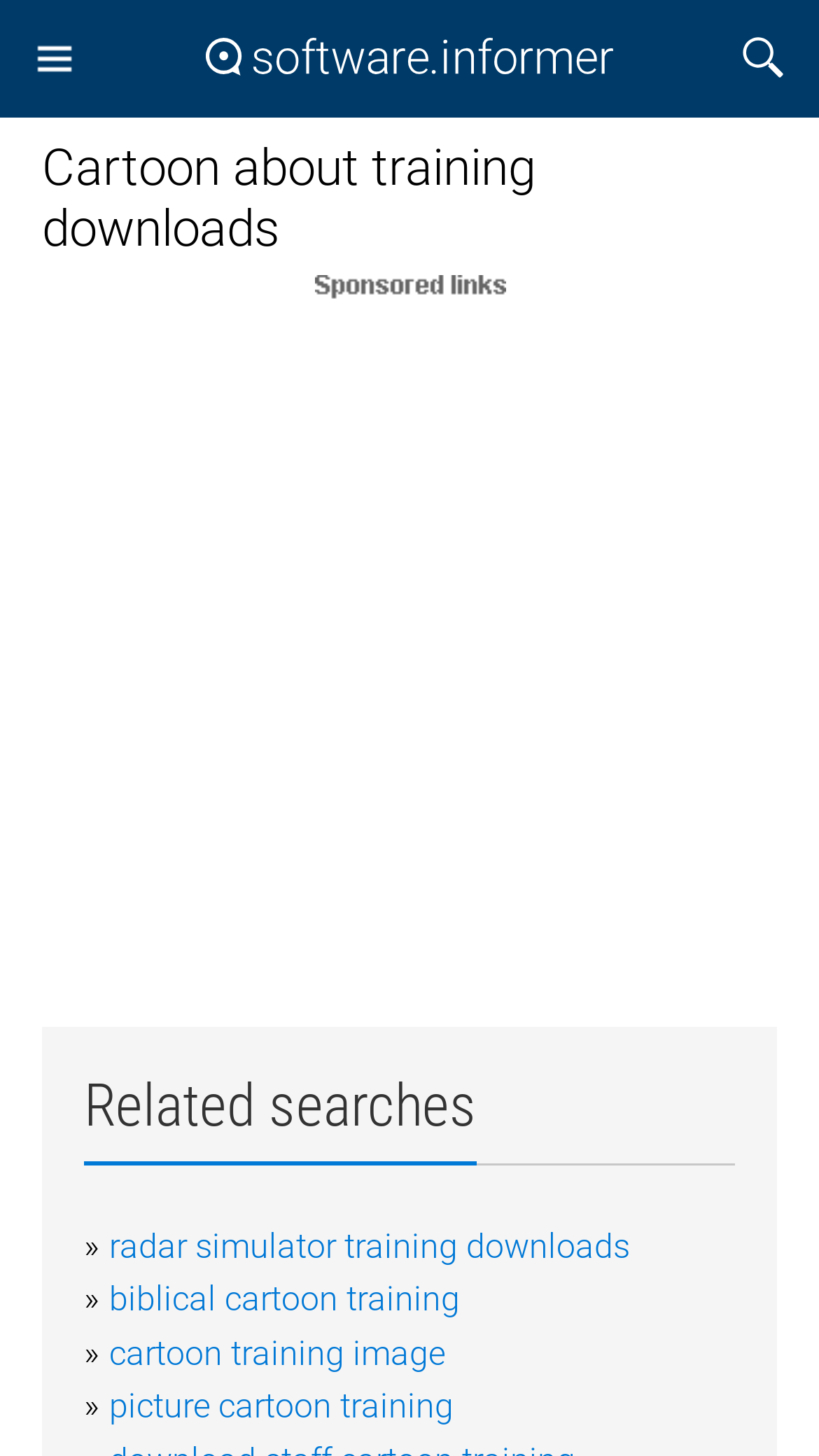Using the format (top-left x, top-left y, bottom-right x, bottom-right y), provide the bounding box coordinates for the described UI element. All values should be floating point numbers between 0 and 1: radar simulator training downloads

[0.133, 0.842, 0.769, 0.869]